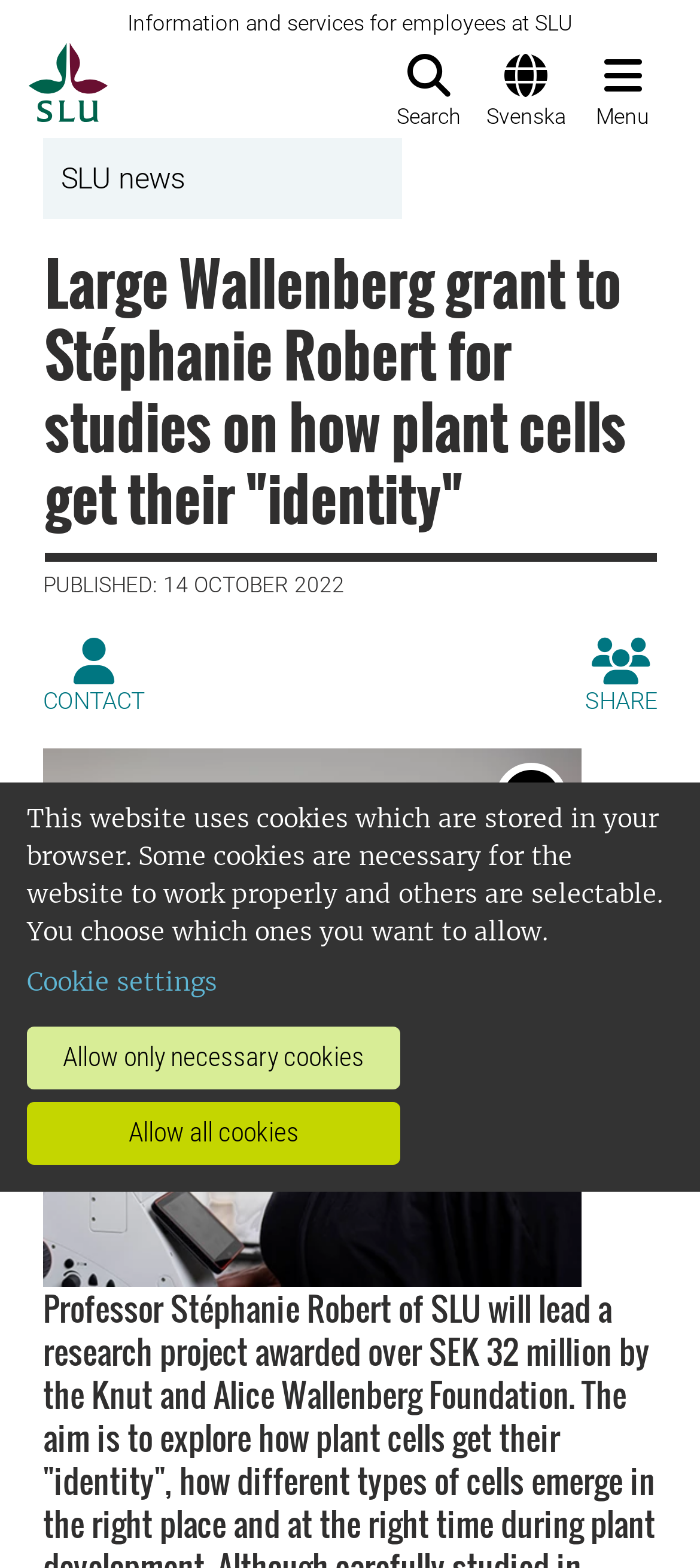Find the bounding box coordinates of the element's region that should be clicked in order to follow the given instruction: "Share". The coordinates should consist of four float numbers between 0 and 1, i.e., [left, top, right, bottom].

[0.836, 0.406, 0.938, 0.458]